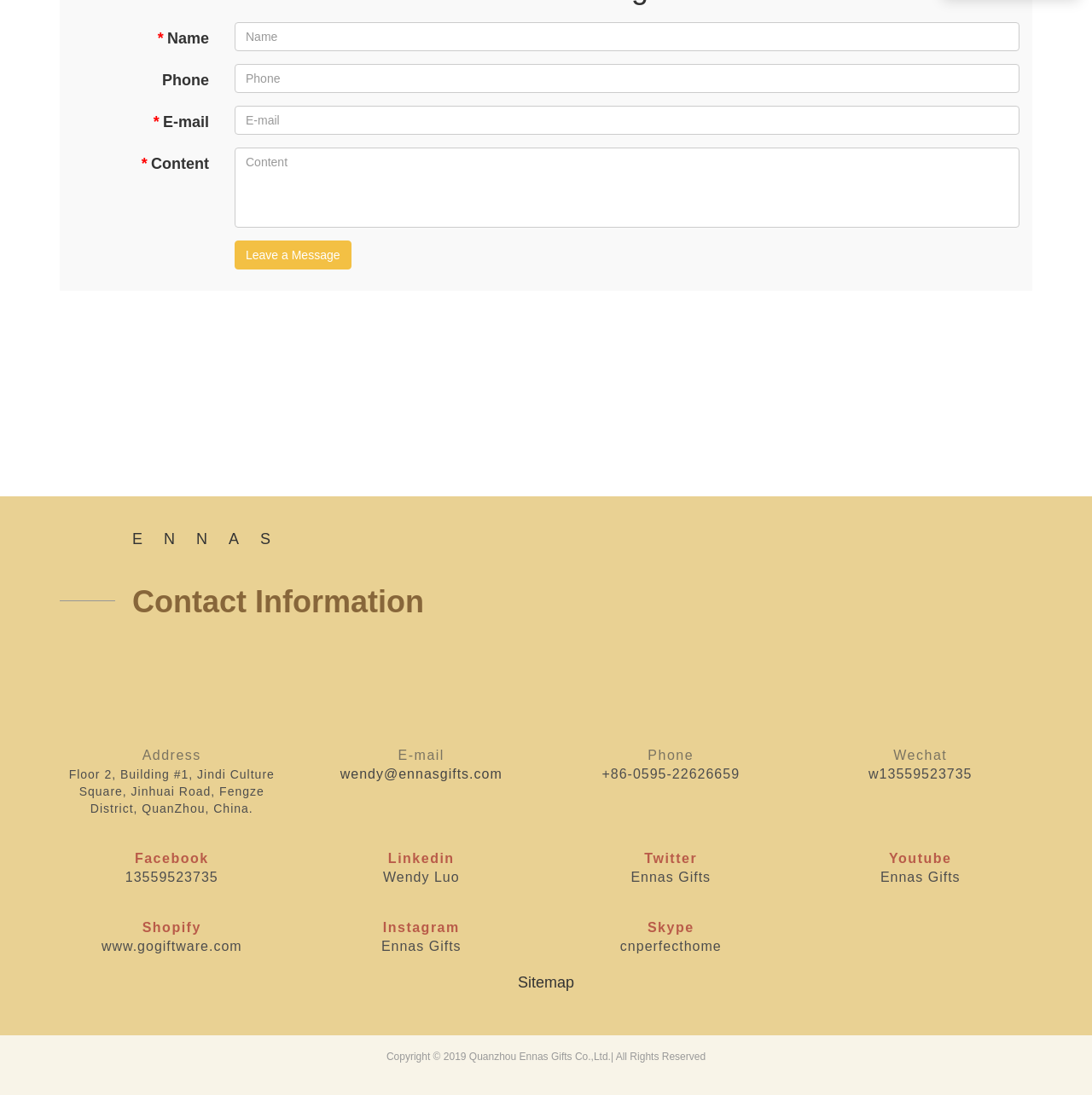Respond with a single word or short phrase to the following question: 
What is the company name?

Ennas Gifts